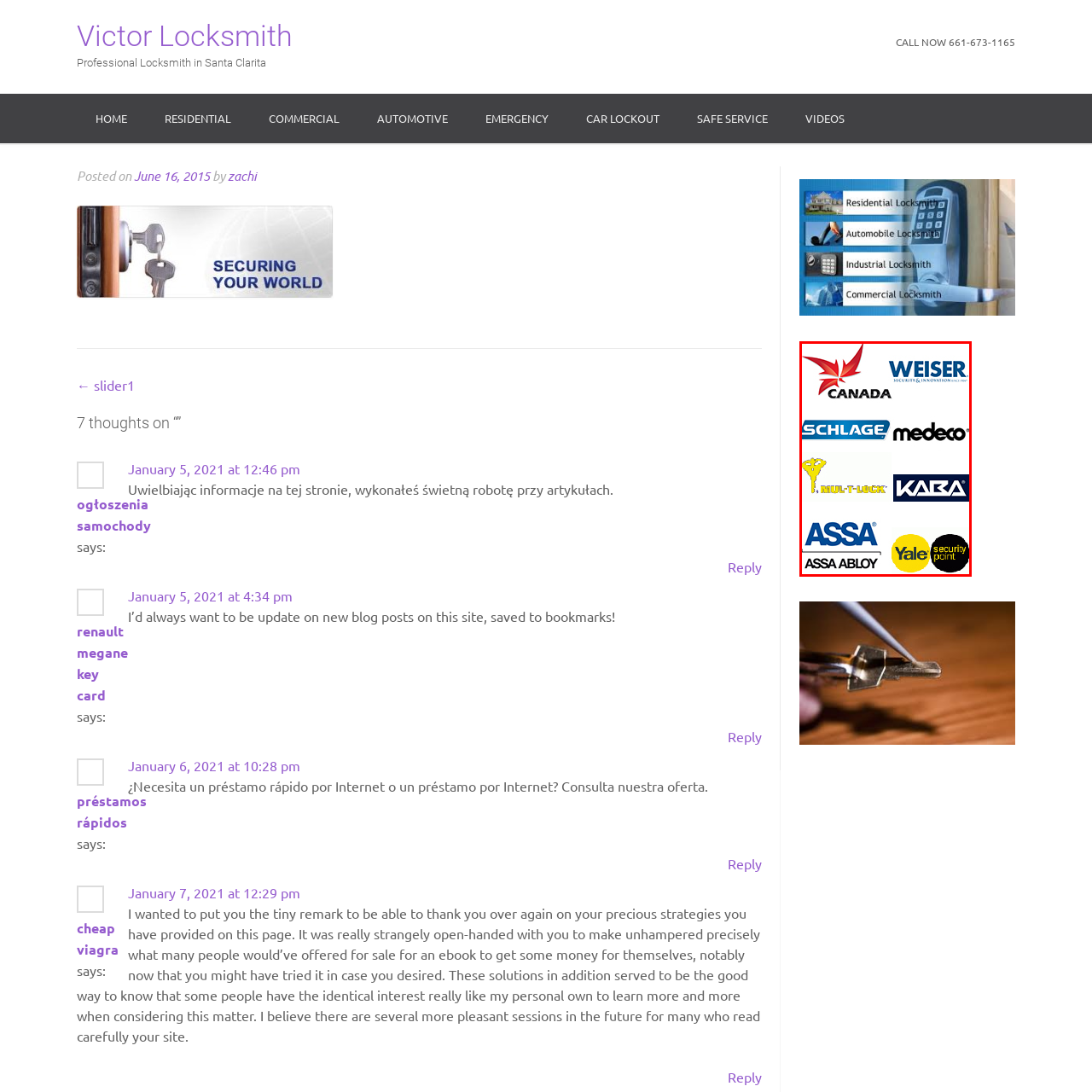View the part of the image surrounded by red, What is 'medeco' known for? Respond with a concise word or phrase.

Advanced locking technology